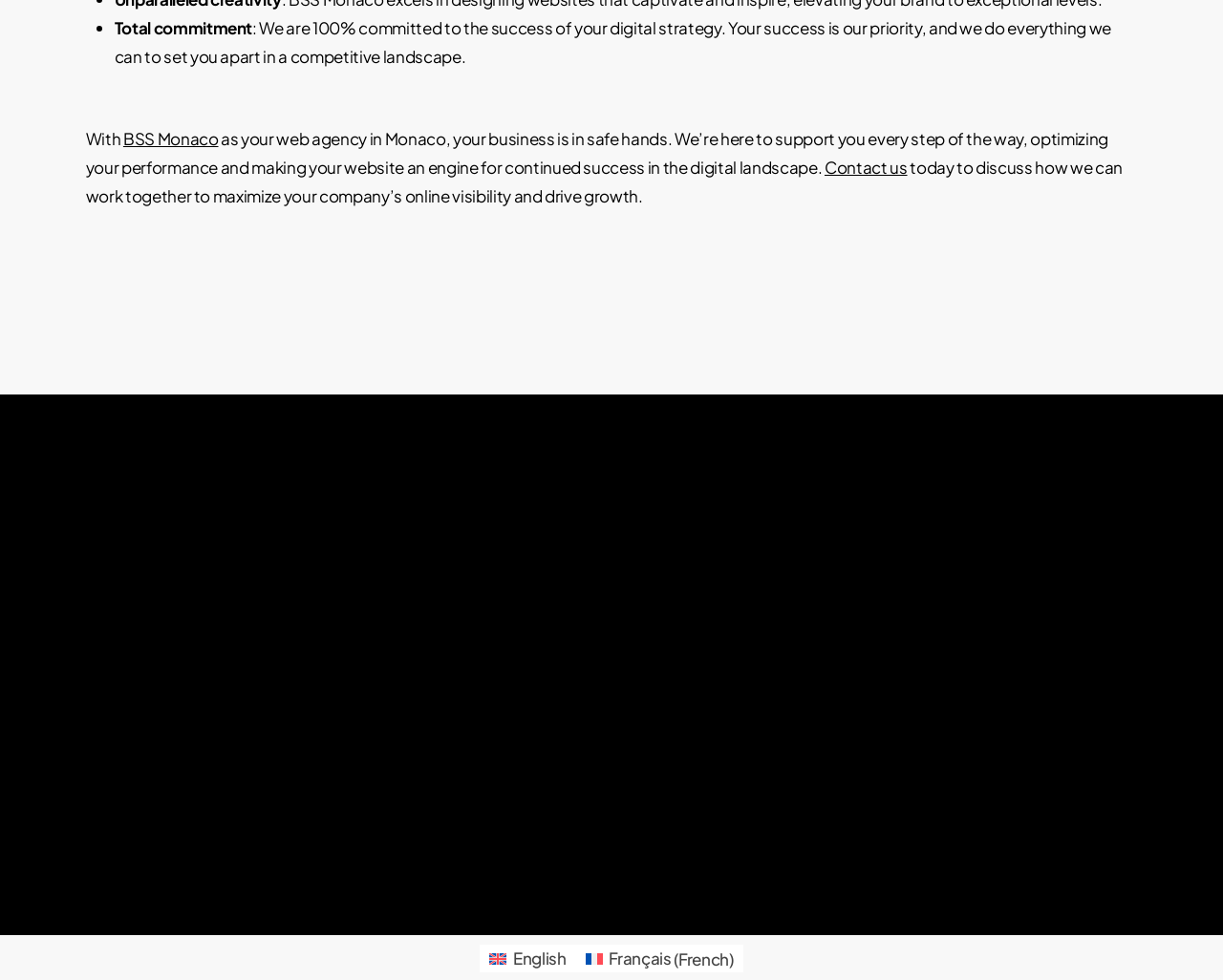Using floating point numbers between 0 and 1, provide the bounding box coordinates in the format (top-left x, top-left y, bottom-right x, bottom-right y). Locate the UI element described here: Privacy Policy

[0.5, 0.732, 0.58, 0.757]